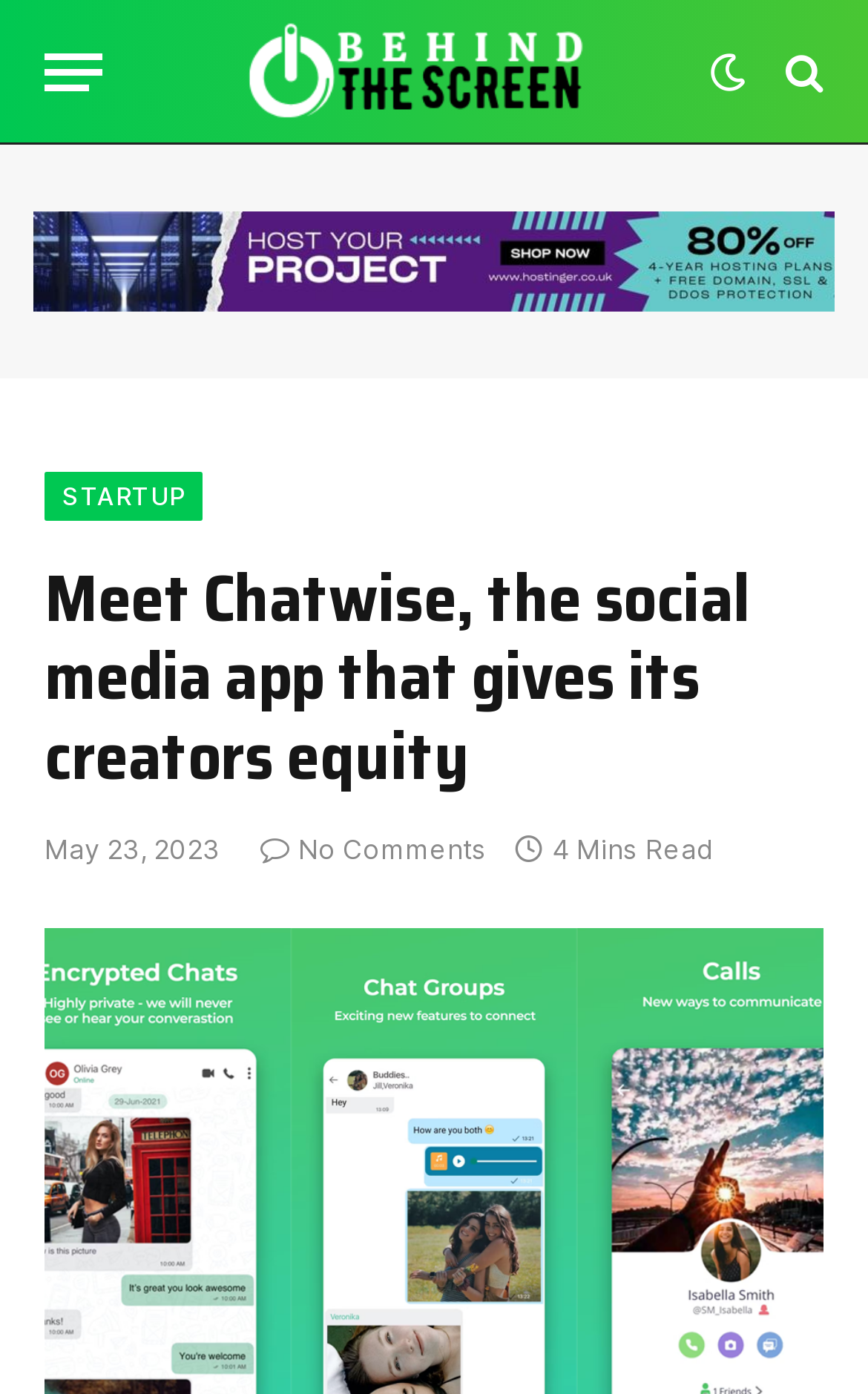Provide the bounding box coordinates of the HTML element described by the text: "title="Behind The Screen"". The coordinates should be in the format [left, top, right, bottom] with values between 0 and 1.

[0.195, 0.0, 0.767, 0.104]